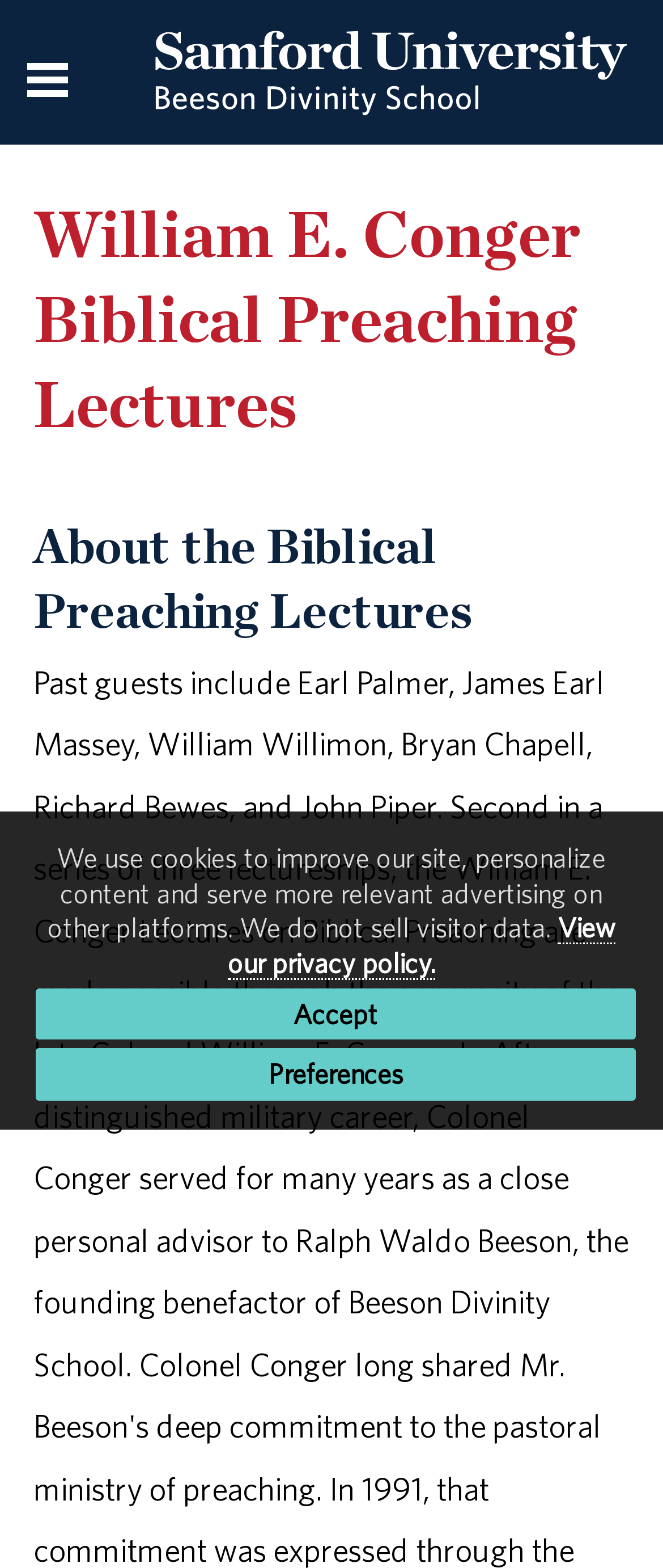What is the name of the university associated with this webpage?
Analyze the screenshot and provide a detailed answer to the question.

I found the answer by looking at the image element with the description 'Samford University Logo' at the top of the webpage, which suggests that the university is associated with the webpage.